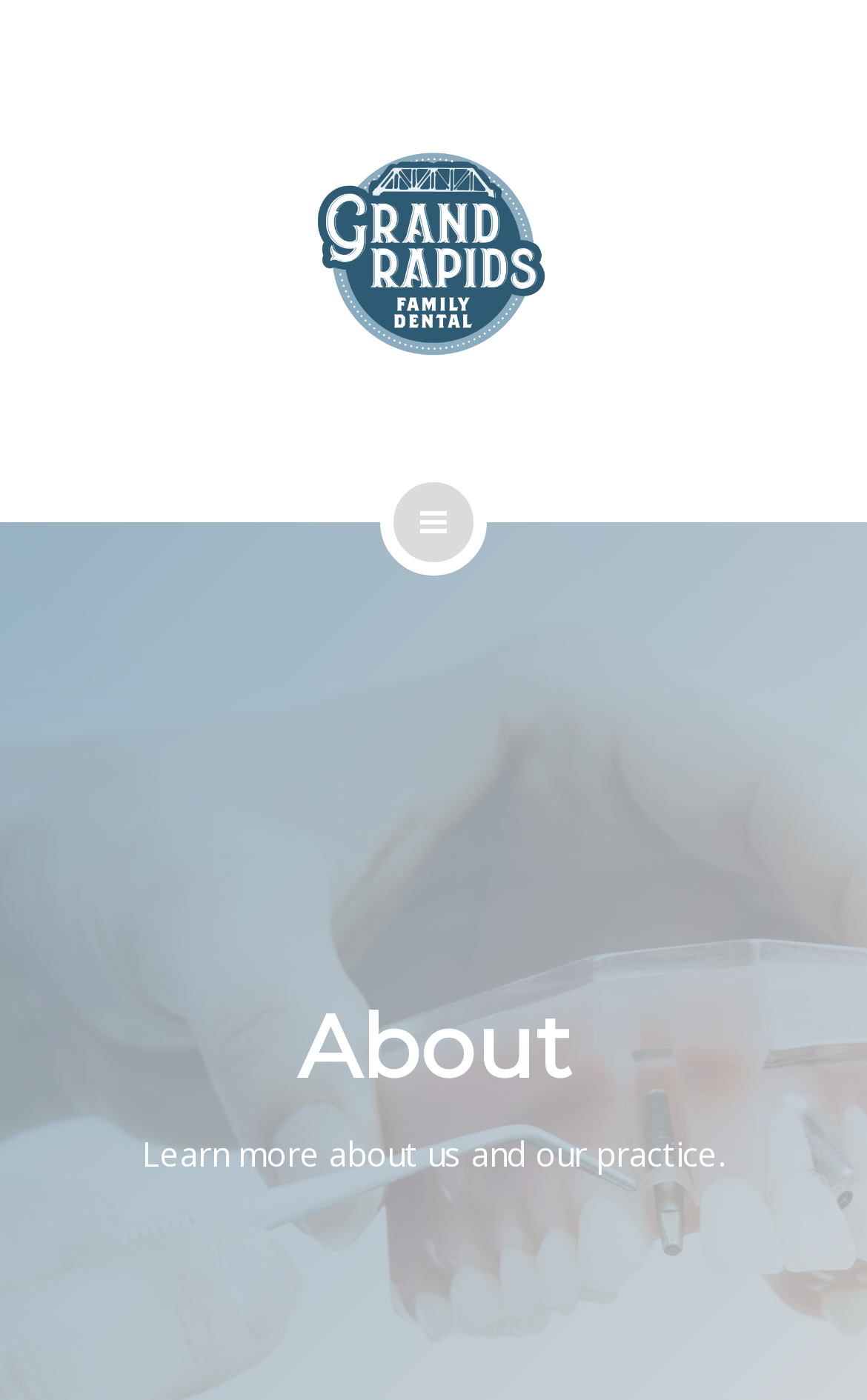Please predict the bounding box coordinates (top-left x, top-left y, bottom-right x, bottom-right y) for the UI element in the screenshot that fits the description: name="s" placeholder="Search"

[0.062, 0.306, 0.521, 0.383]